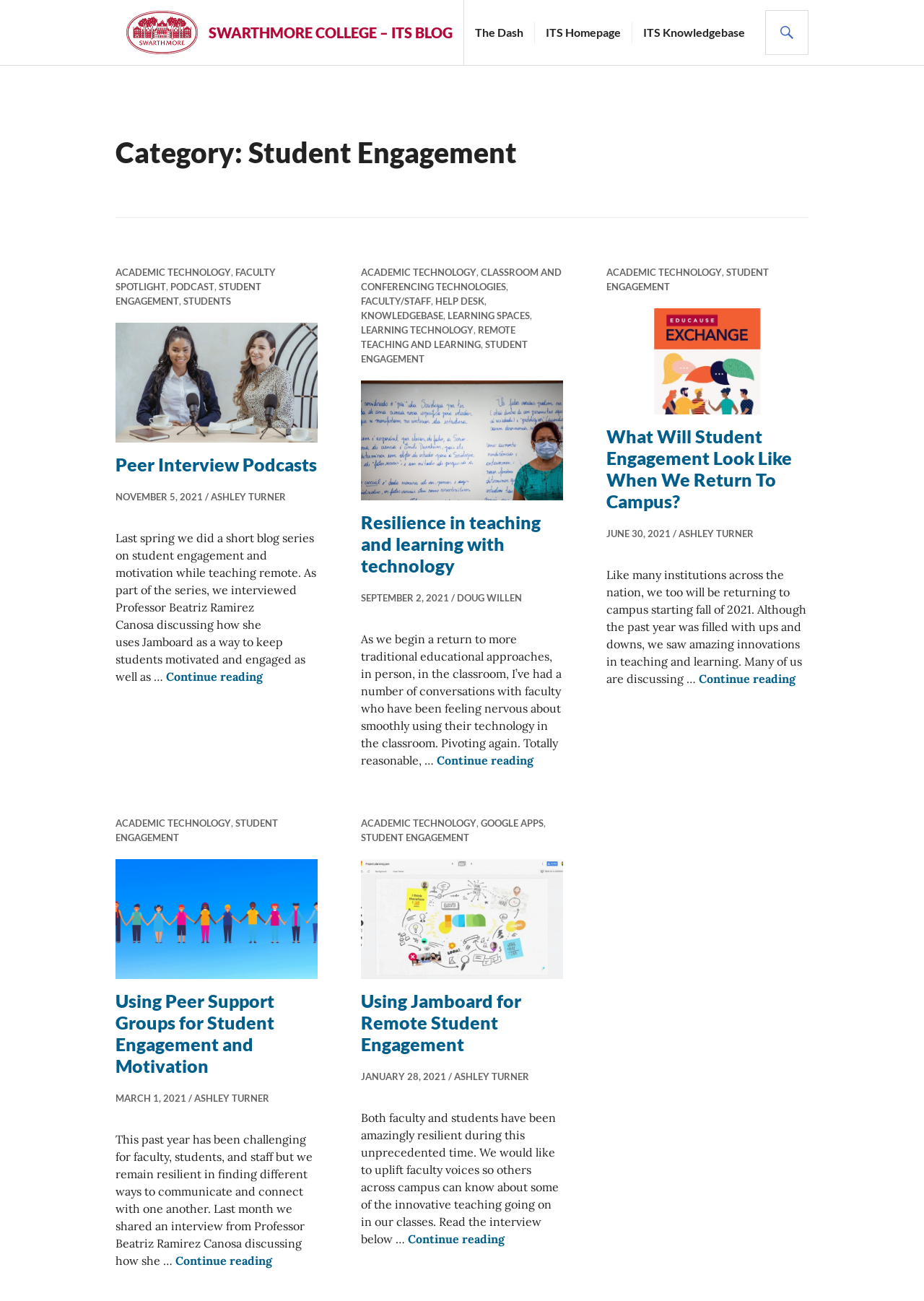What is the category of the blog posts?
Analyze the screenshot and provide a detailed answer to the question.

The category of the blog posts can be found in the heading 'Category: Student Engagement' which is located below the top navigation bar.